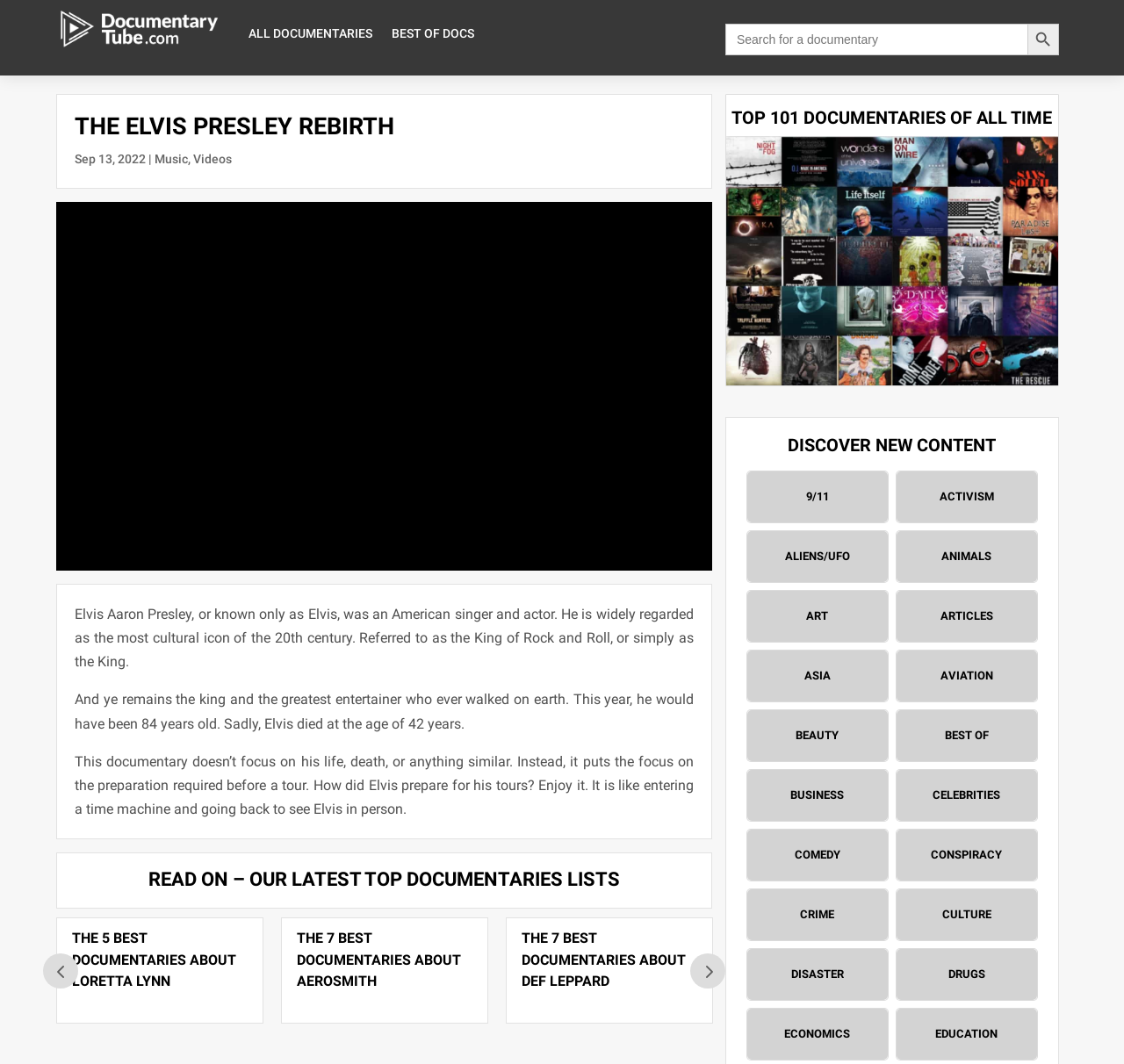Can you find the bounding box coordinates for the element to click on to achieve the instruction: "Read the 'ADEPT FAQ'"?

None